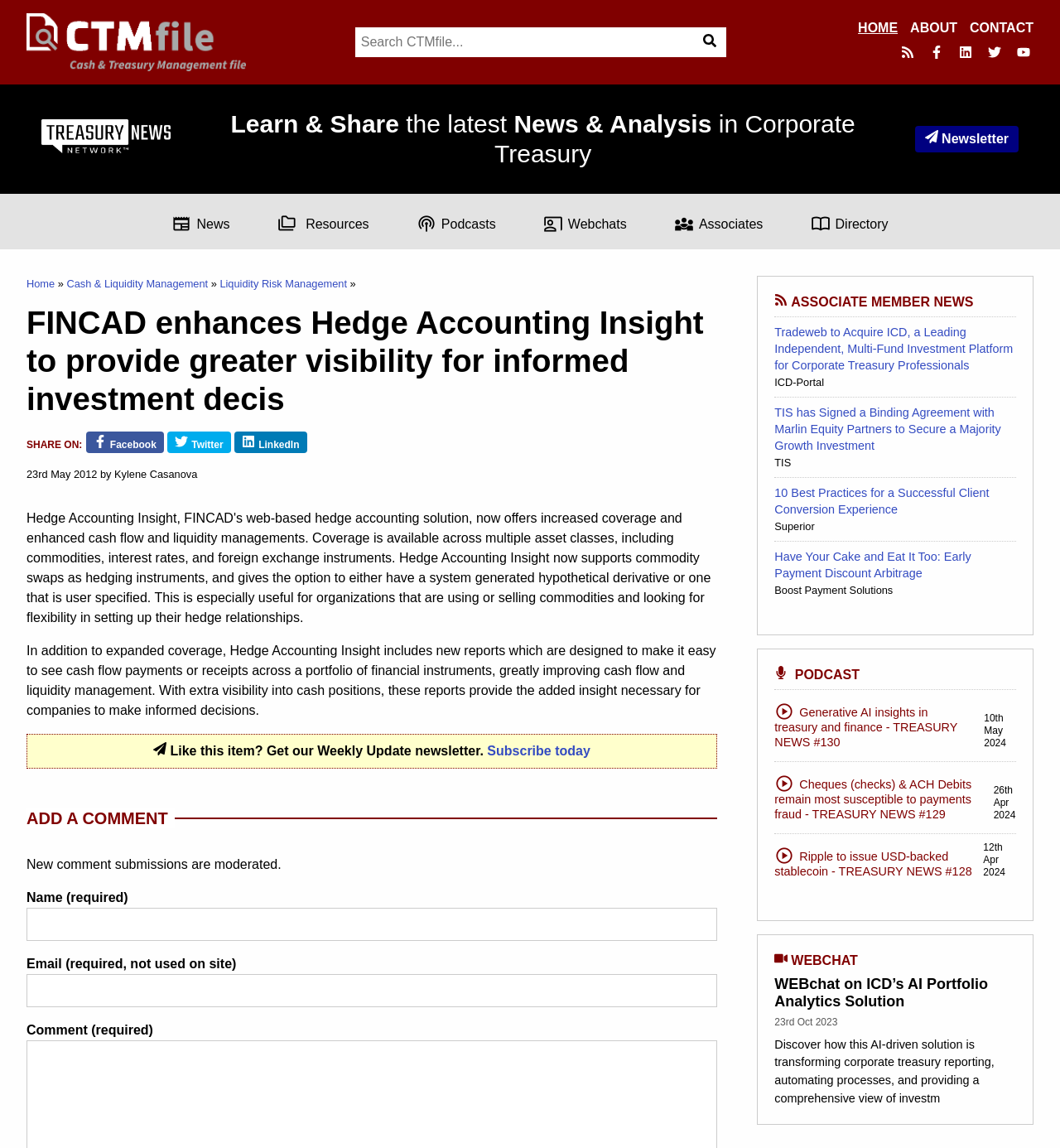Identify the bounding box coordinates of the clickable region to carry out the given instruction: "Add a comment".

[0.025, 0.704, 0.677, 0.722]